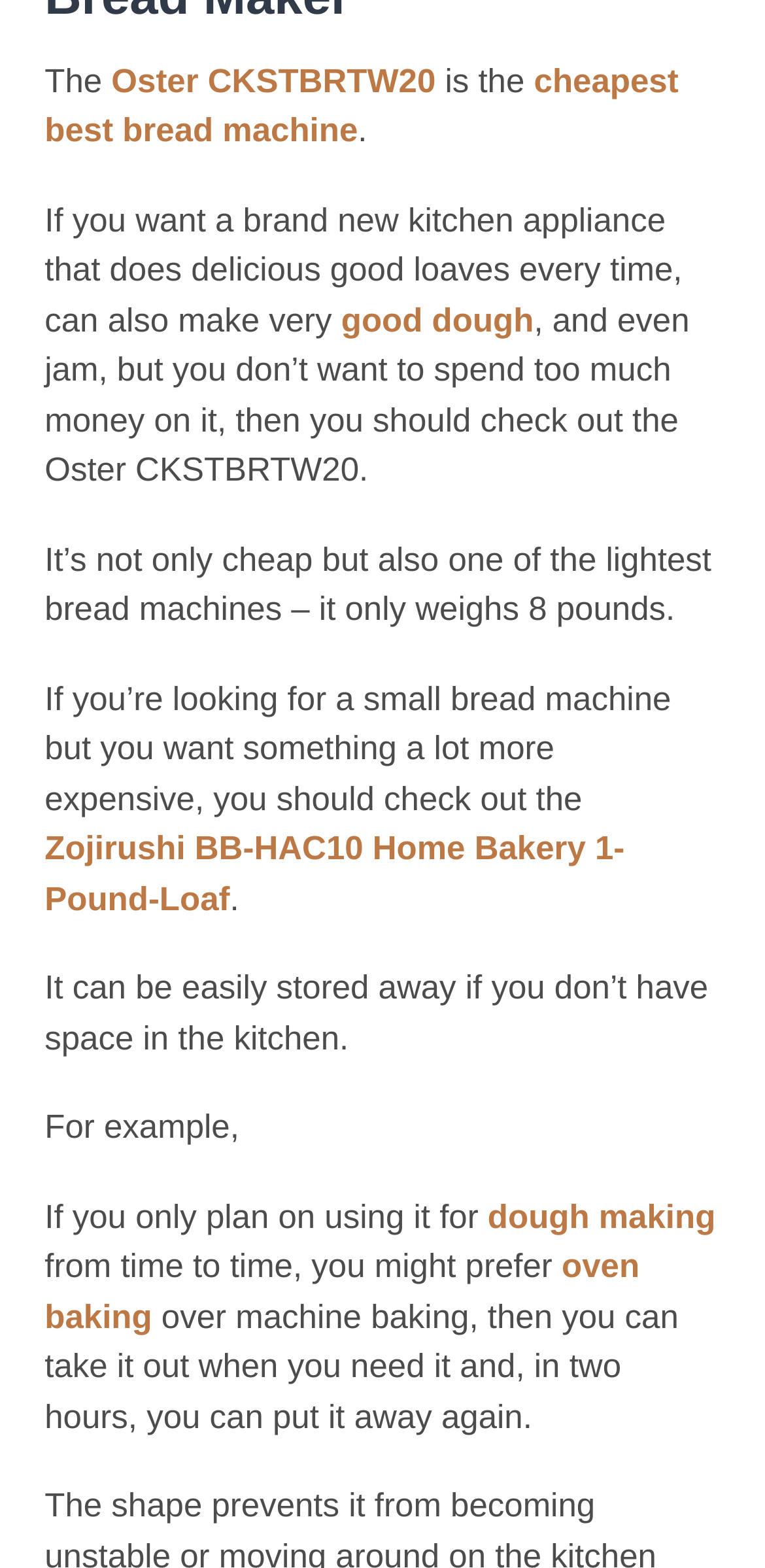What can be made with the Oster CKSTBRTW20?
Please craft a detailed and exhaustive response to the question.

The text states that the Oster CKSTBRTW20 can be used to make delicious loaves, good dough, and even jam, making it a versatile bread machine.